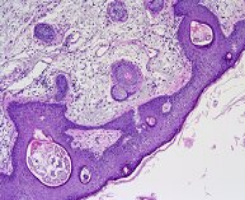Explain the image thoroughly, highlighting all key elements.

The image presents a microscopic view related to dermatopathology, showcasing cutaneous tissue with distinct cellular features. The sample, stained in shades of purple, highlights various skin structures, including nuclei, cytoplasm, and extracellular matrix elements. This microscopic examination is essential for diagnosing skin diseases and understanding their potential underlying causes. The image is part of a broader discussion on laboratory quality management systems in dermatopathology, emphasizing the significance of effective analysis in skin disease diagnosis and treatment.